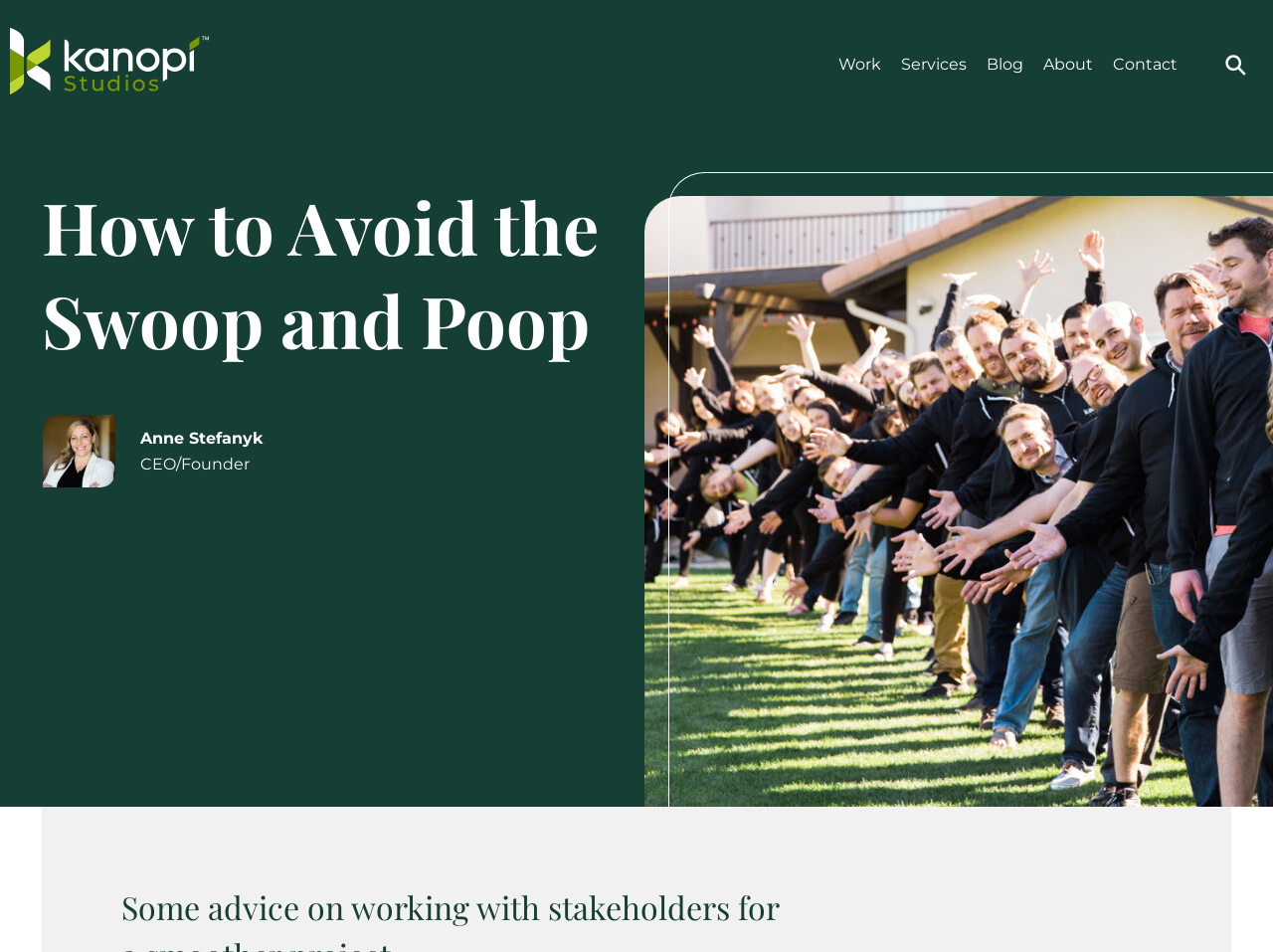What is the purpose of the button in the top-right corner?
Kindly offer a comprehensive and detailed response to the question.

The purpose of the button in the top-right corner can be found in its label, which says 'Search', indicating that it is a search button.